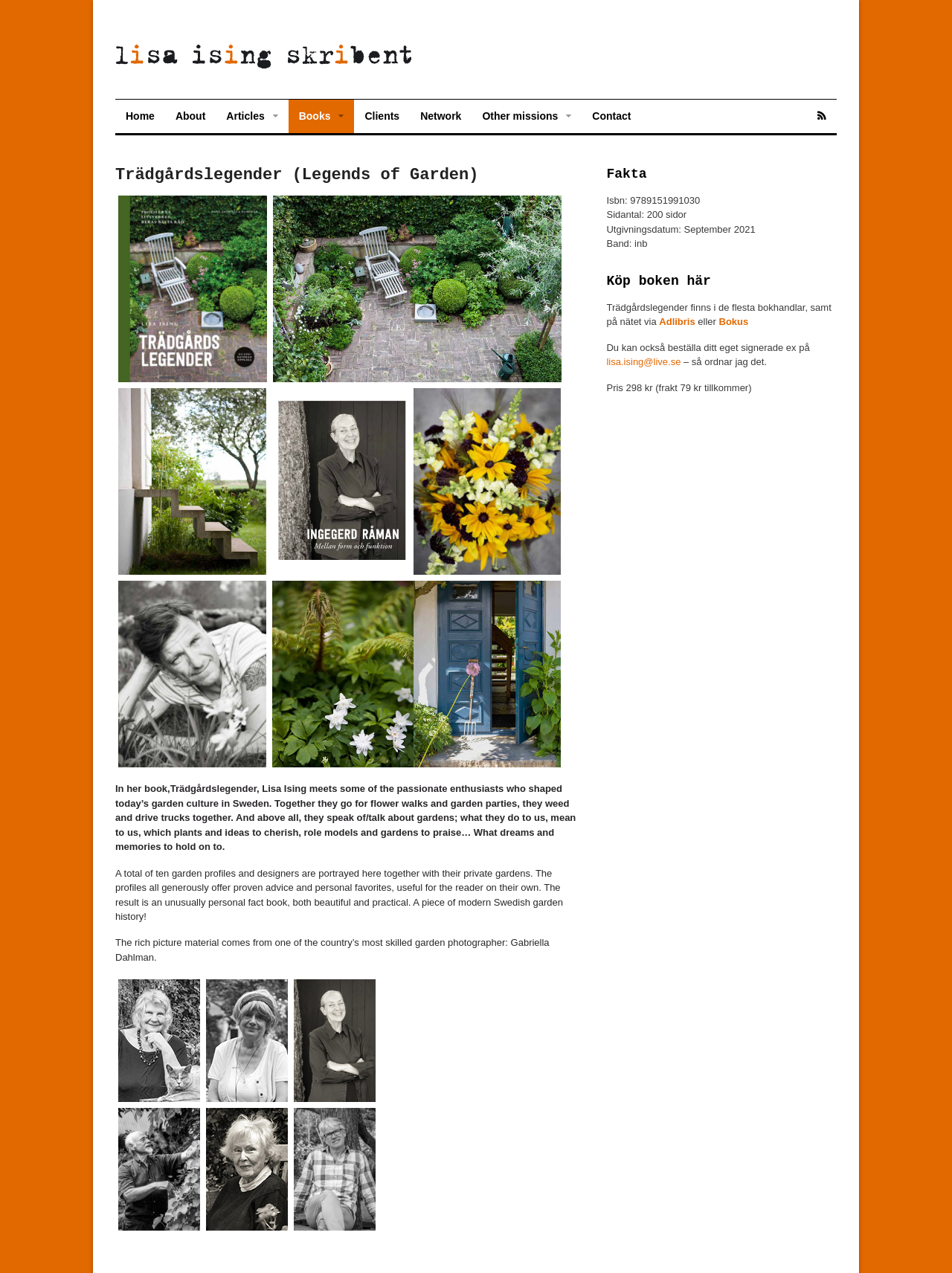Determine the bounding box coordinates for the element that should be clicked to follow this instruction: "Buy the book from Adlibris". The coordinates should be given as four float numbers between 0 and 1, in the format [left, top, right, bottom].

[0.692, 0.248, 0.73, 0.257]